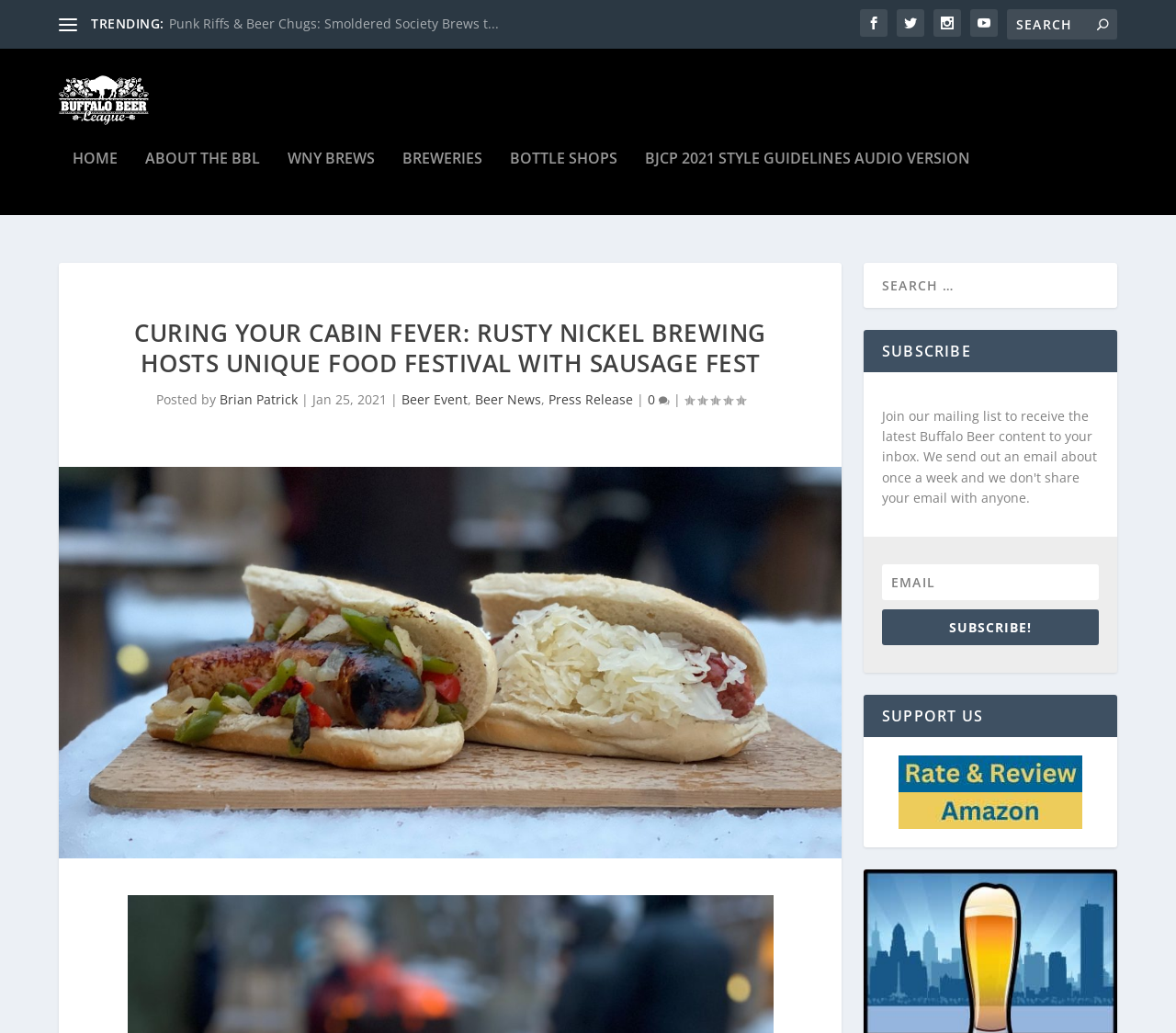Utilize the details in the image to thoroughly answer the following question: What is the name of the website?

The answer can be found in the link 'Buffalo Beer League' which is located at the top of the webpage and indicates the name of the website.